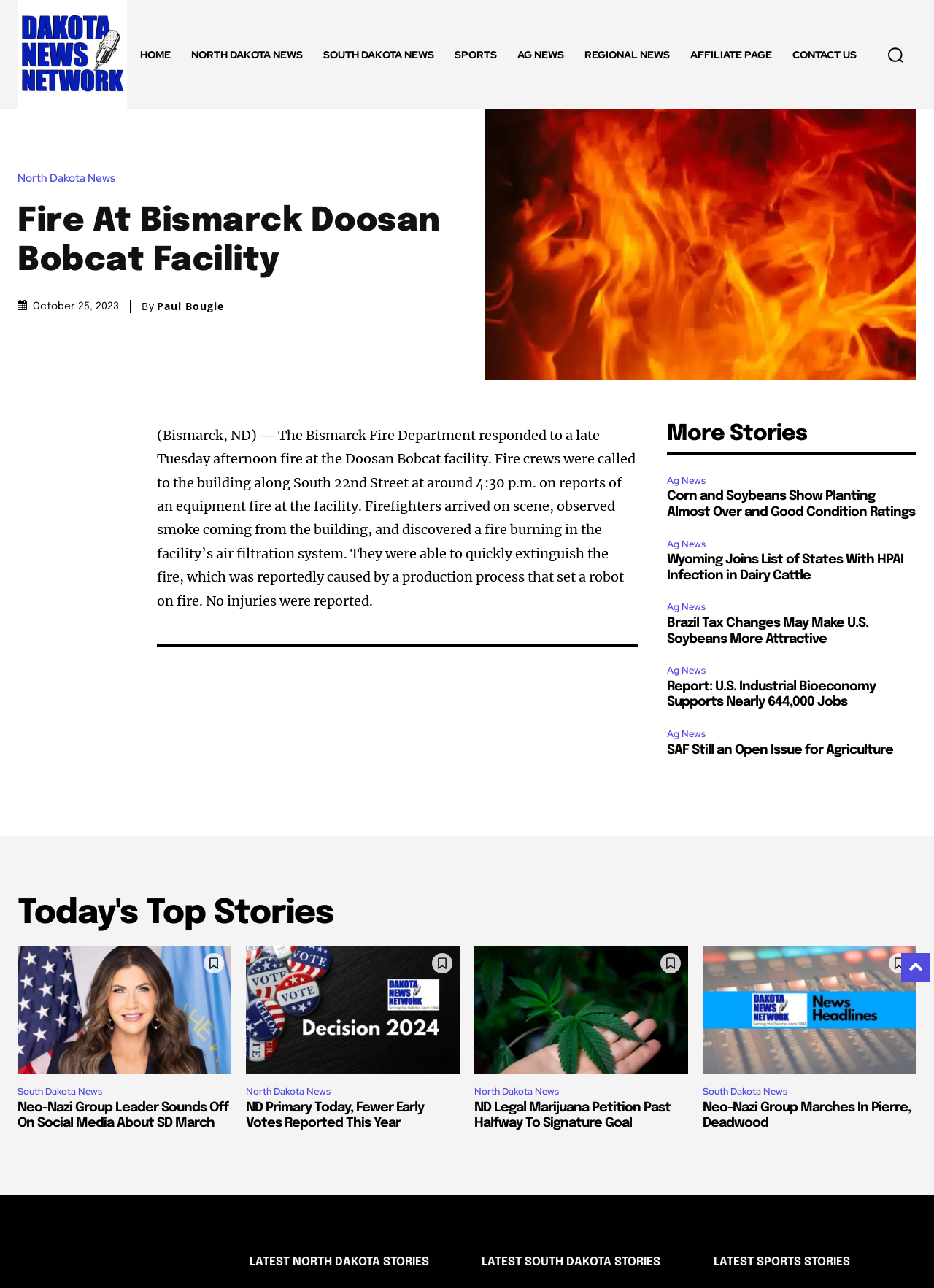Find the bounding box coordinates for the area you need to click to carry out the instruction: "View the article about the fire at the Doosan Bobcat facility". The coordinates should be four float numbers between 0 and 1, indicated as [left, top, right, bottom].

[0.019, 0.157, 0.481, 0.218]